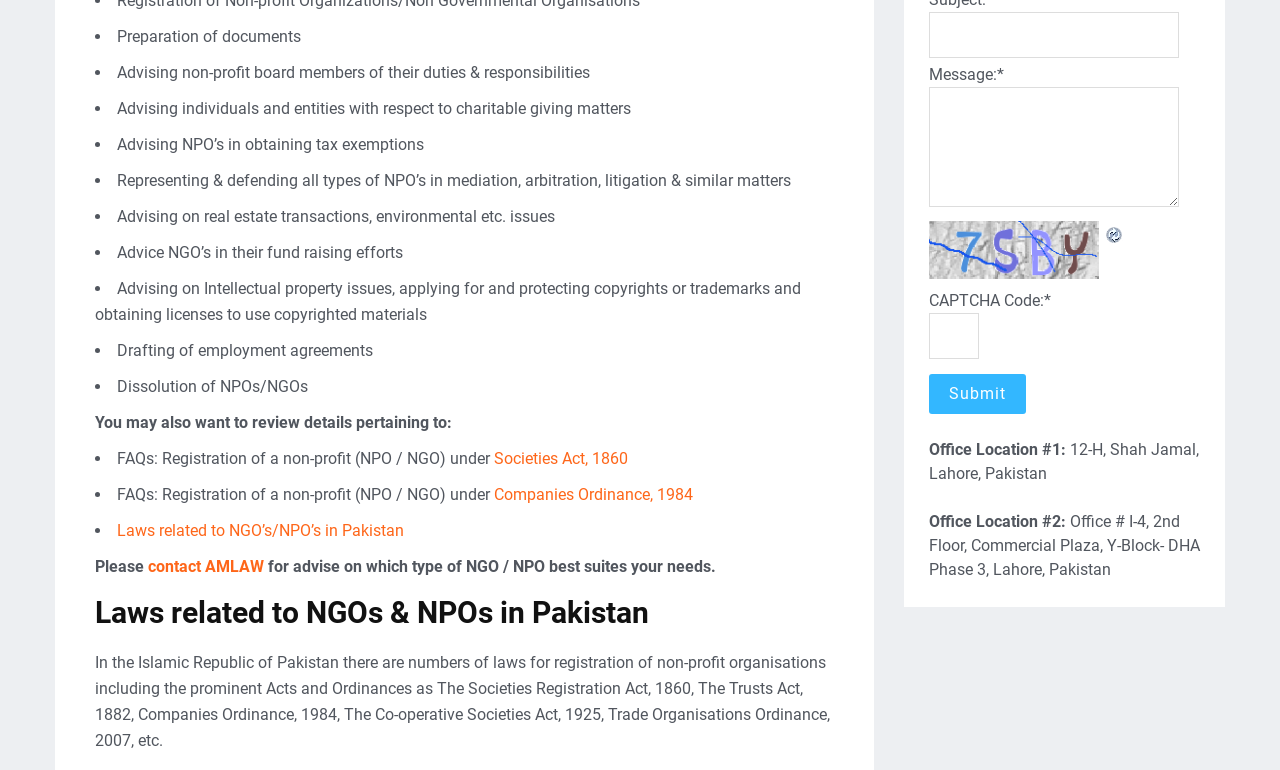Determine the bounding box of the UI element mentioned here: "contact AMLAW". The coordinates must be in the format [left, top, right, bottom] with values ranging from 0 to 1.

[0.116, 0.723, 0.206, 0.748]